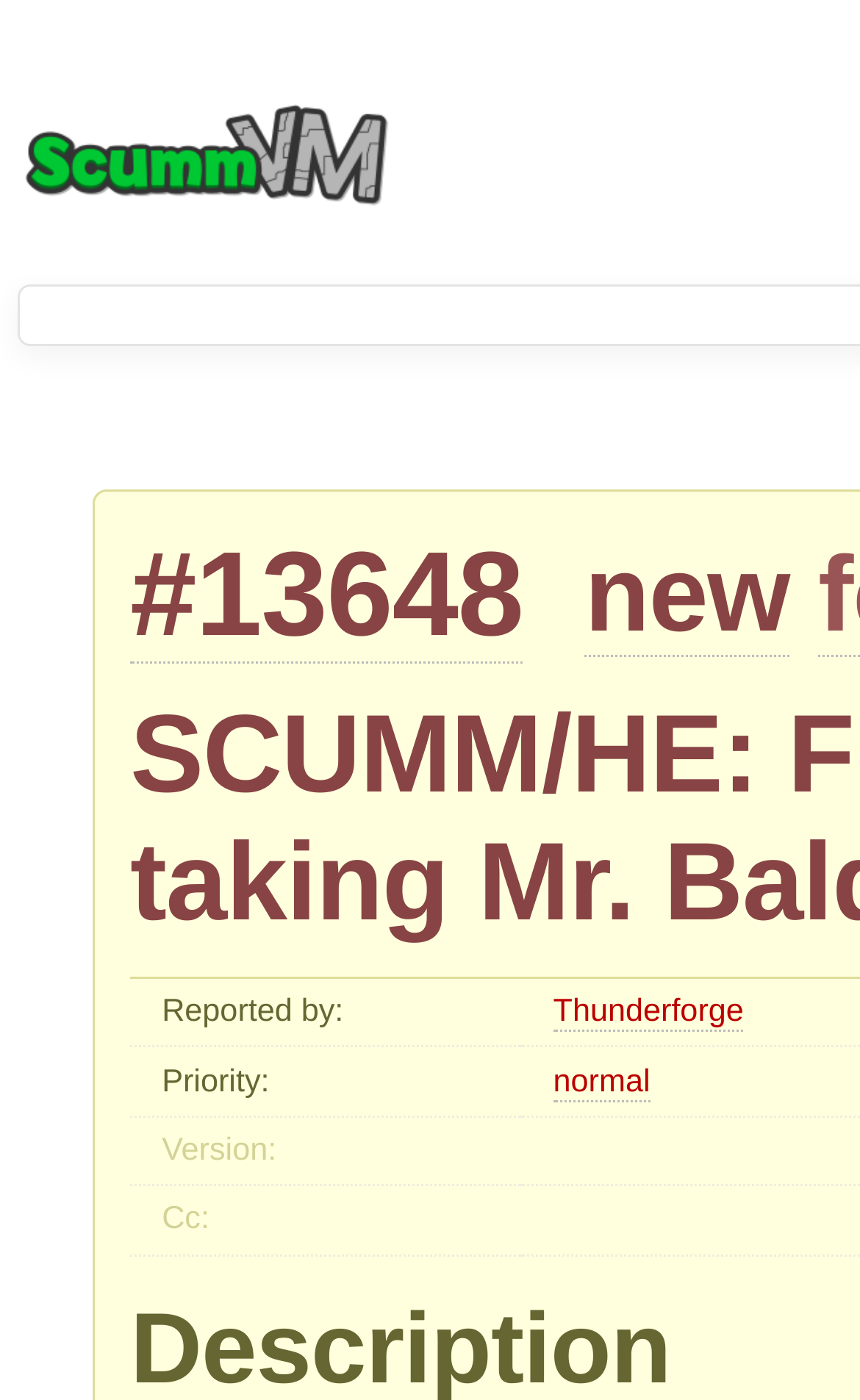Identify and extract the main heading from the webpage.

SCUMM/HE: Fix script to allow taking Mr. Baldini's picture